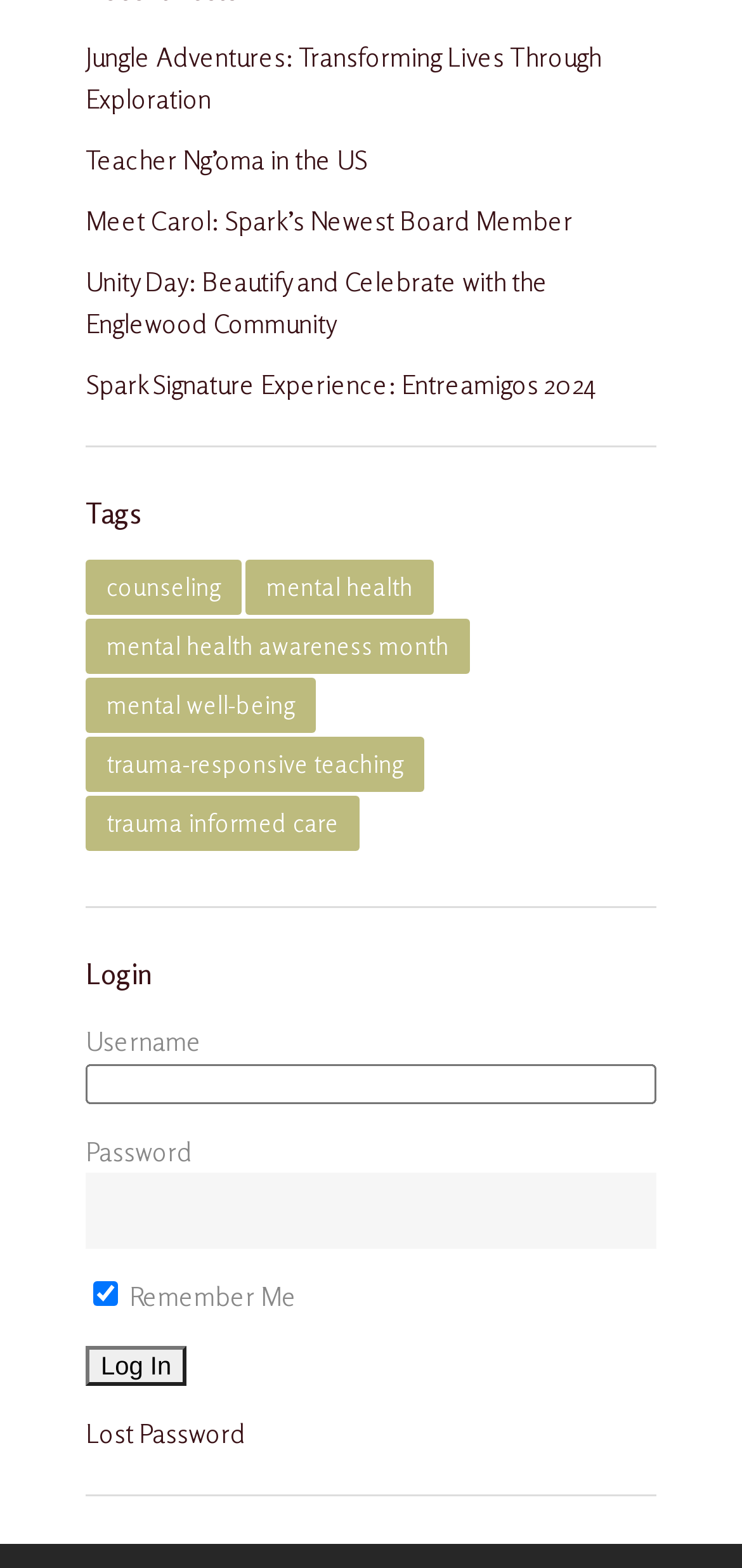Bounding box coordinates should be provided in the format (top-left x, top-left y, bottom-right x, bottom-right y) with all values between 0 and 1. Identify the bounding box for this UI element: parent_node: Username name="log"

[0.115, 0.678, 0.885, 0.704]